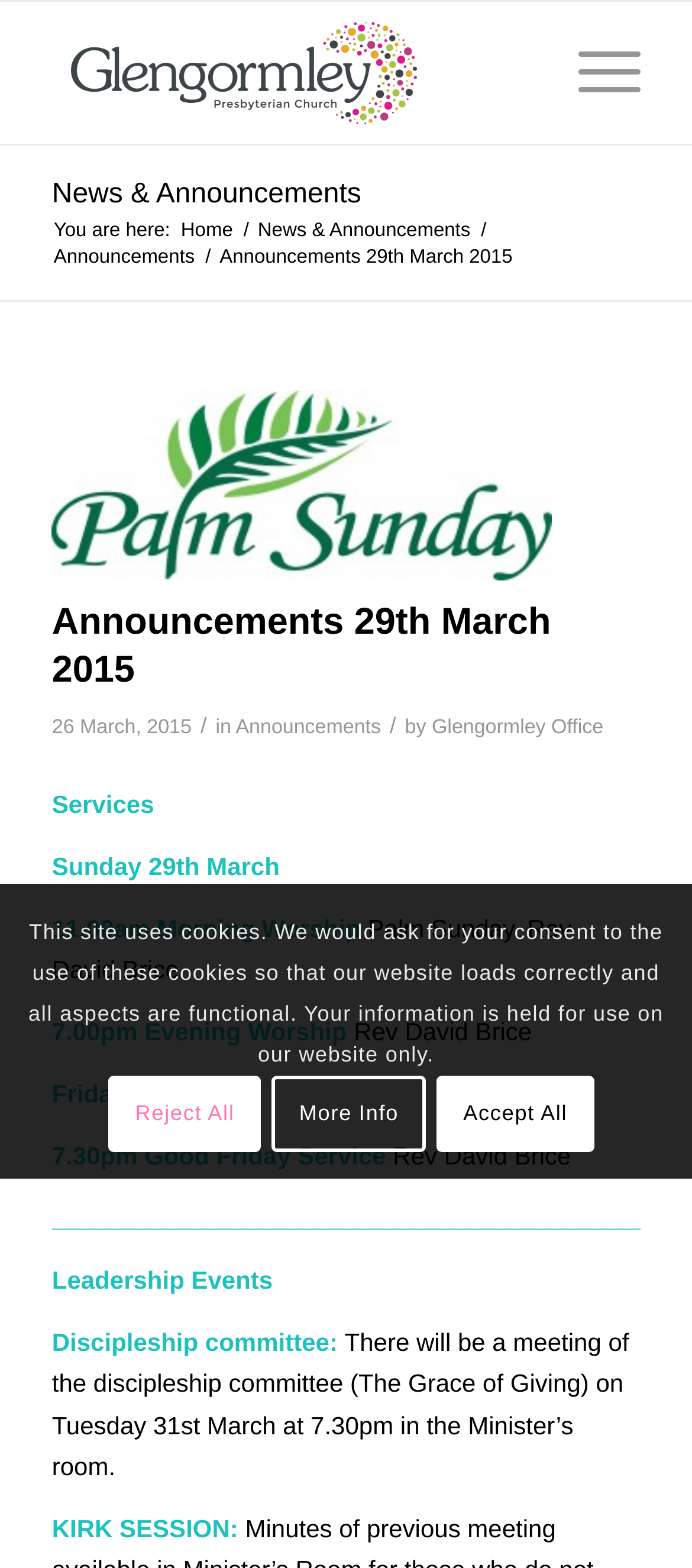Locate the bounding box coordinates of the element that needs to be clicked to carry out the instruction: "View Palm-Sunday-5-300x114". The coordinates should be given as four float numbers ranging from 0 to 1, i.e., [left, top, right, bottom].

[0.075, 0.249, 0.797, 0.37]